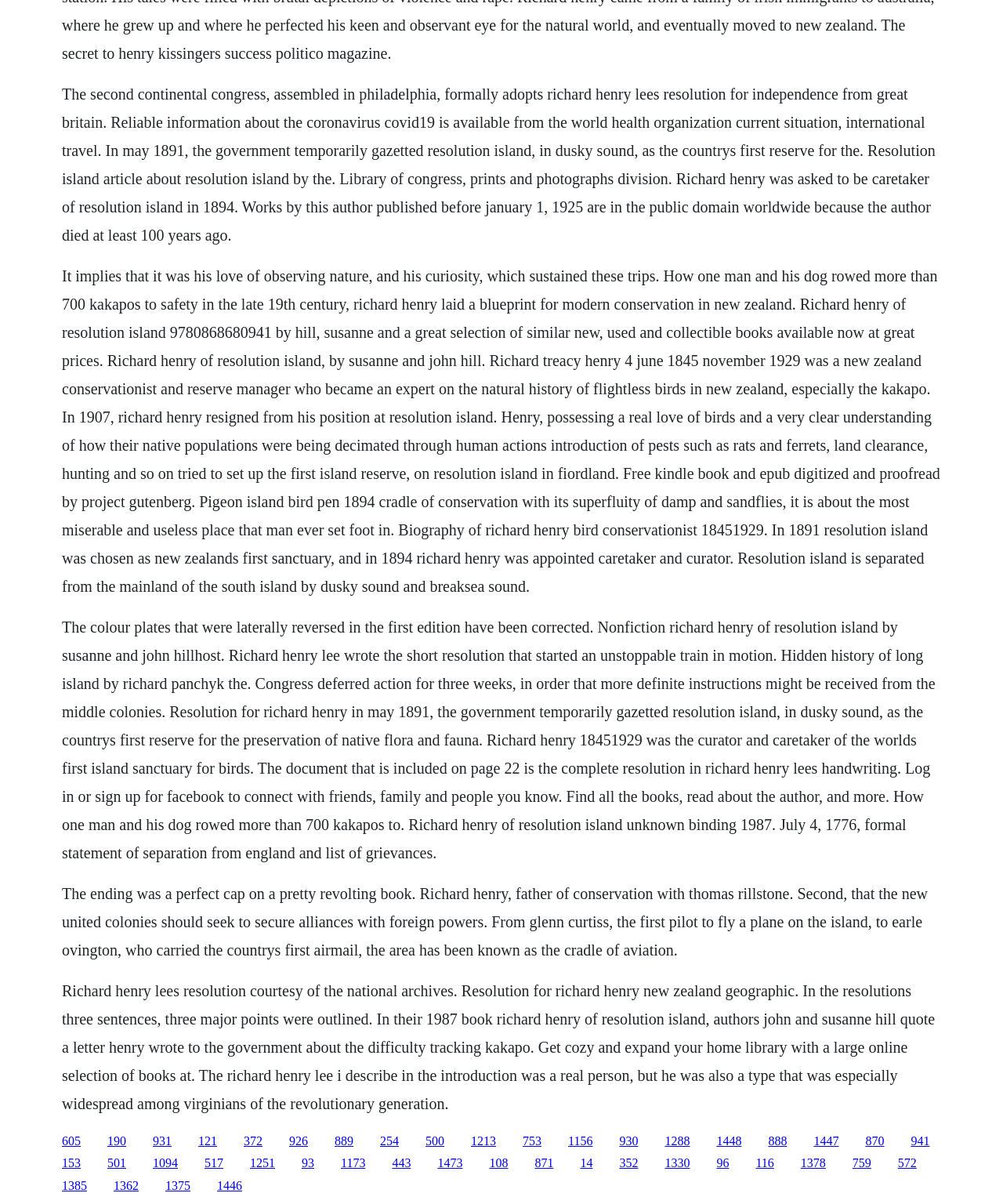Find the bounding box coordinates for the element that must be clicked to complete the instruction: "Click the link '931'". The coordinates should be four float numbers between 0 and 1, indicated as [left, top, right, bottom].

[0.152, 0.942, 0.171, 0.953]